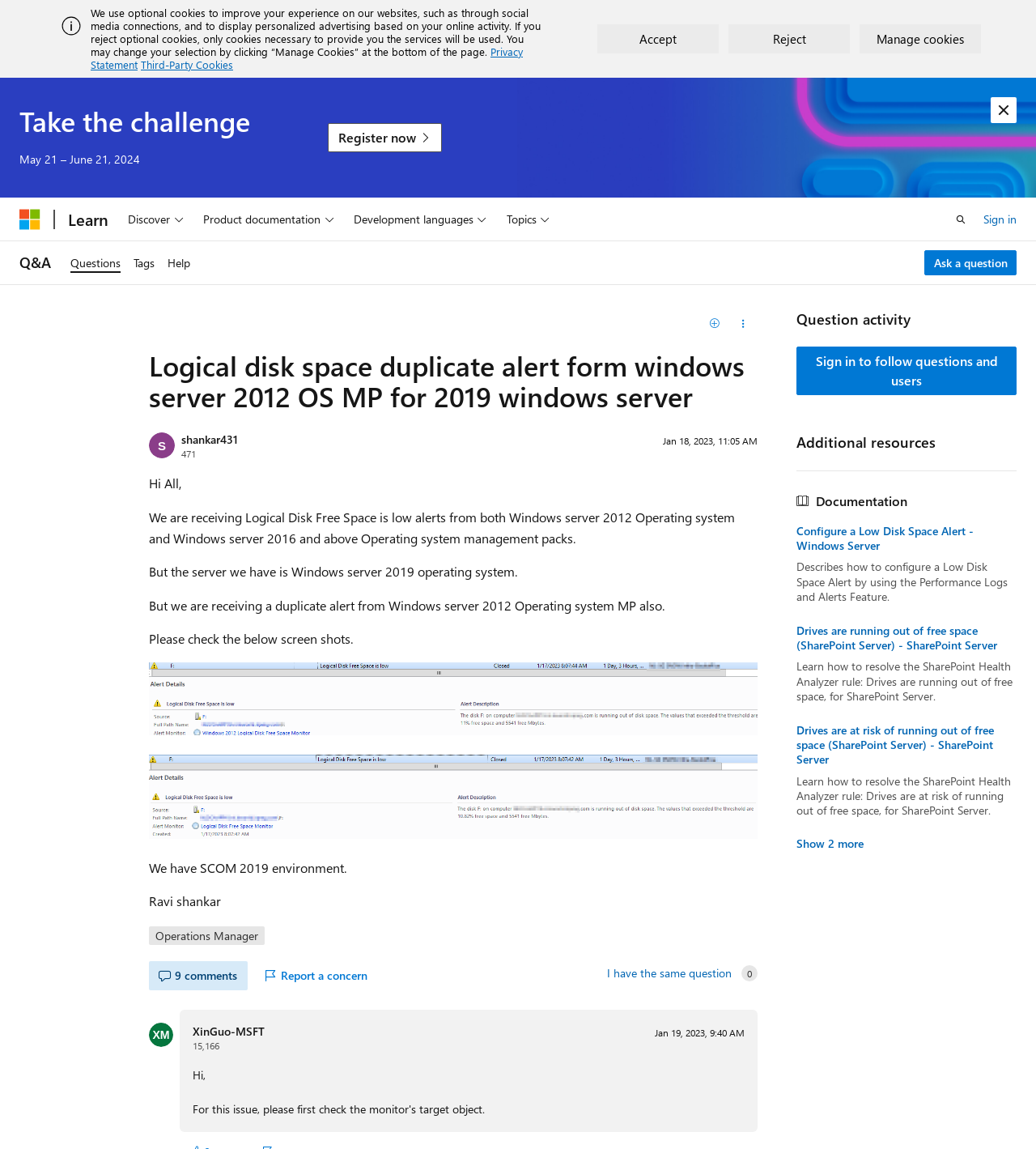Provide the bounding box coordinates of the UI element that matches the description: "Report a concern".

[0.246, 0.836, 0.364, 0.862]